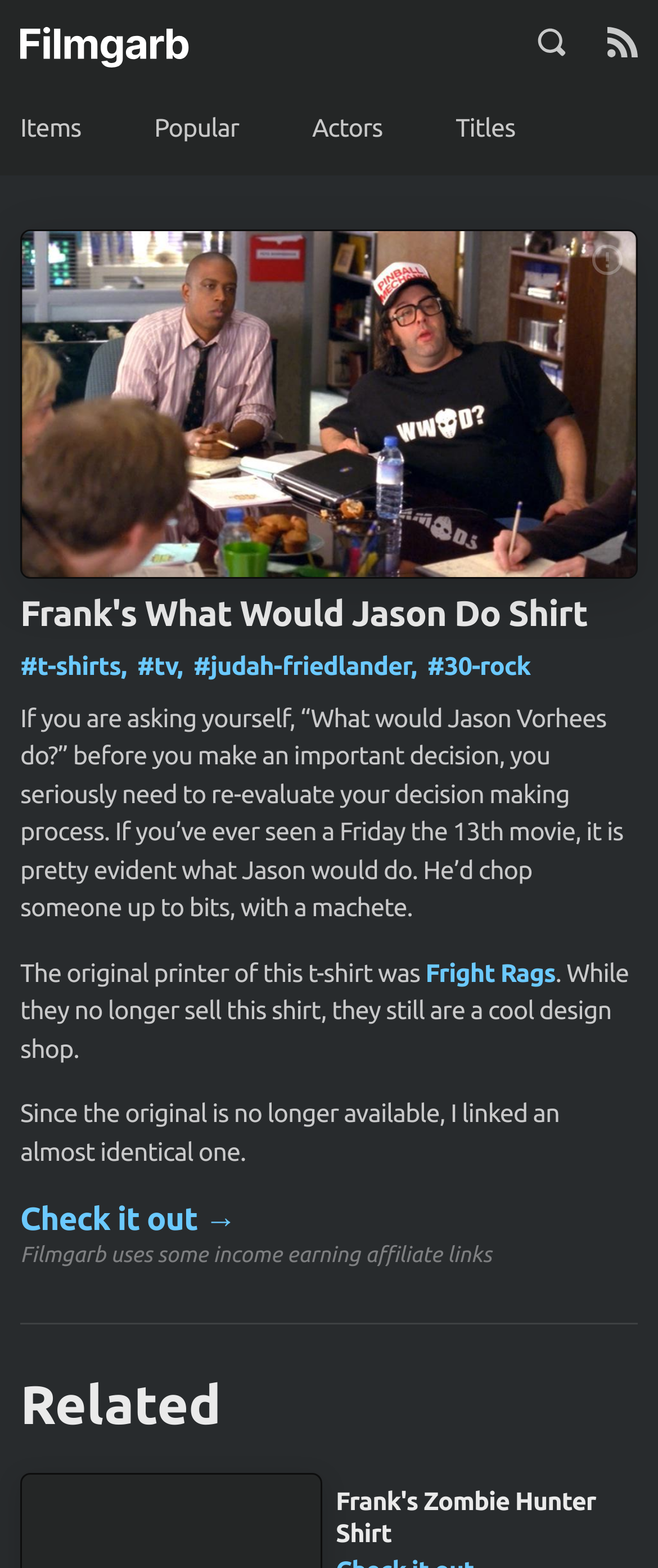Use a single word or phrase to answer the question:
What would Jason Vorhees do?

Chop someone up to bits with a machete